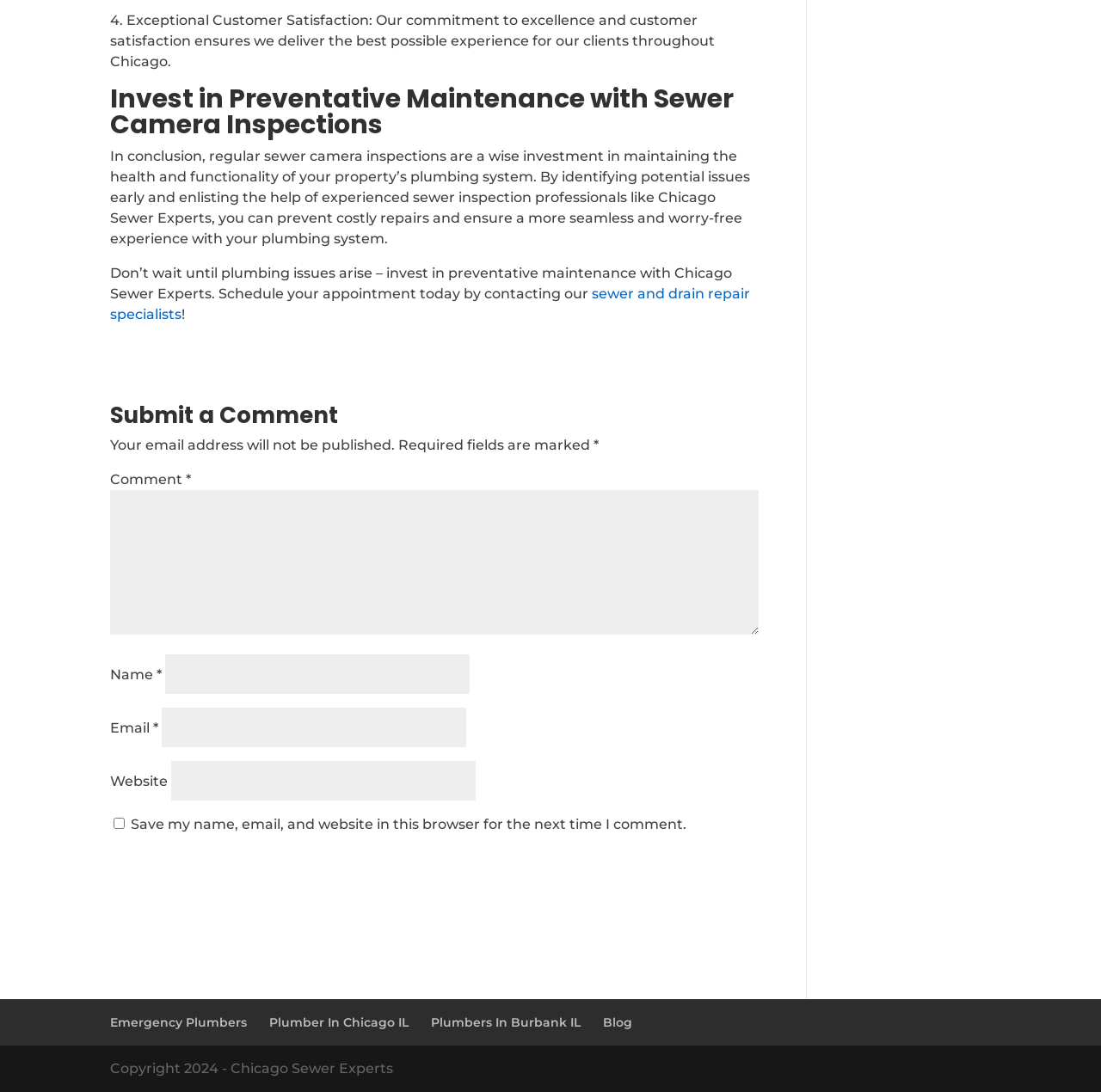Locate the bounding box coordinates of the segment that needs to be clicked to meet this instruction: "Click the 'Emergency Plumbers' link".

[0.1, 0.929, 0.224, 0.943]